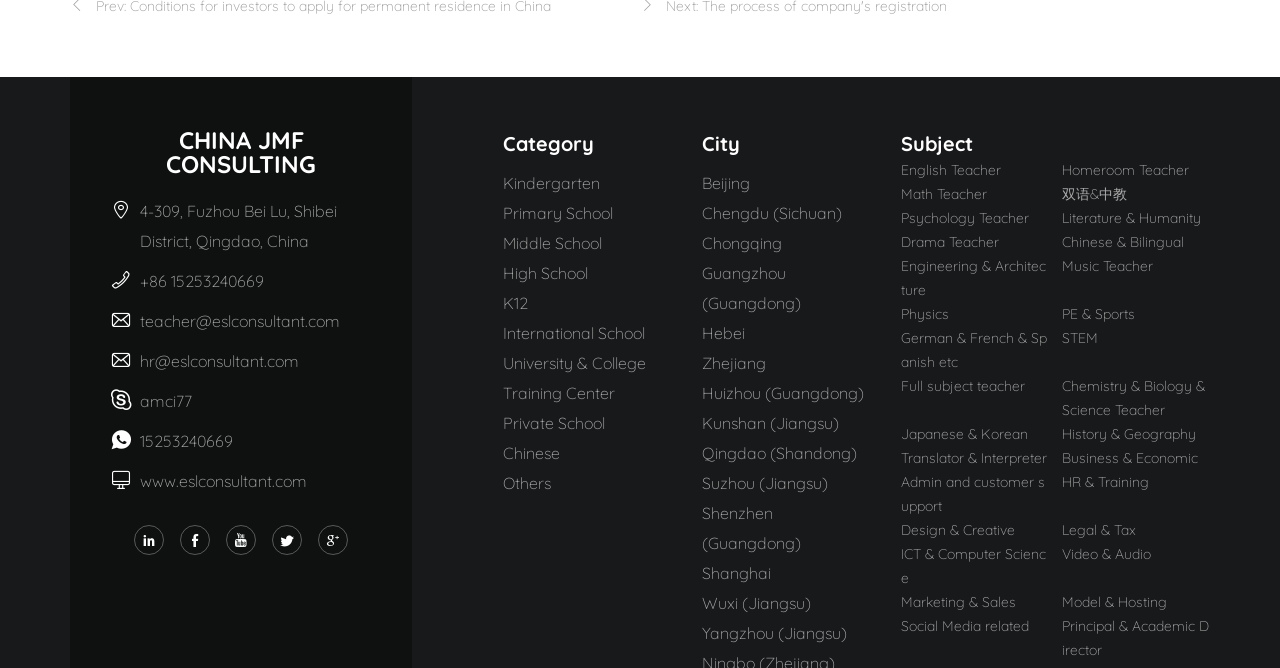What is the contact email of the teacher?
Please give a detailed and elaborate explanation in response to the question.

The contact email of the teacher is teacher@eslconsultant.com, which is a link with a bounding box coordinate of [0.109, 0.463, 0.266, 0.494].